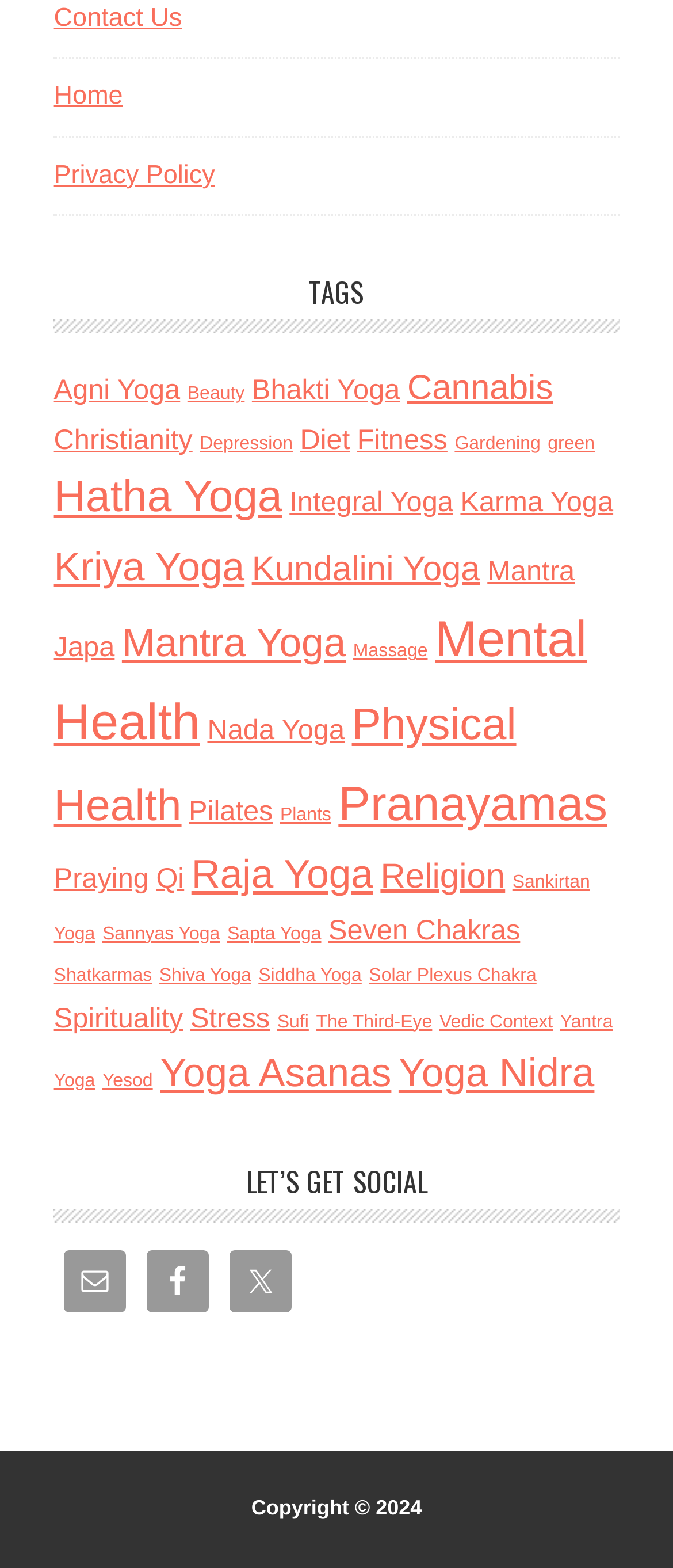Locate the bounding box coordinates of the clickable part needed for the task: "Click on the 'Contact Us' link".

[0.08, 0.002, 0.27, 0.021]